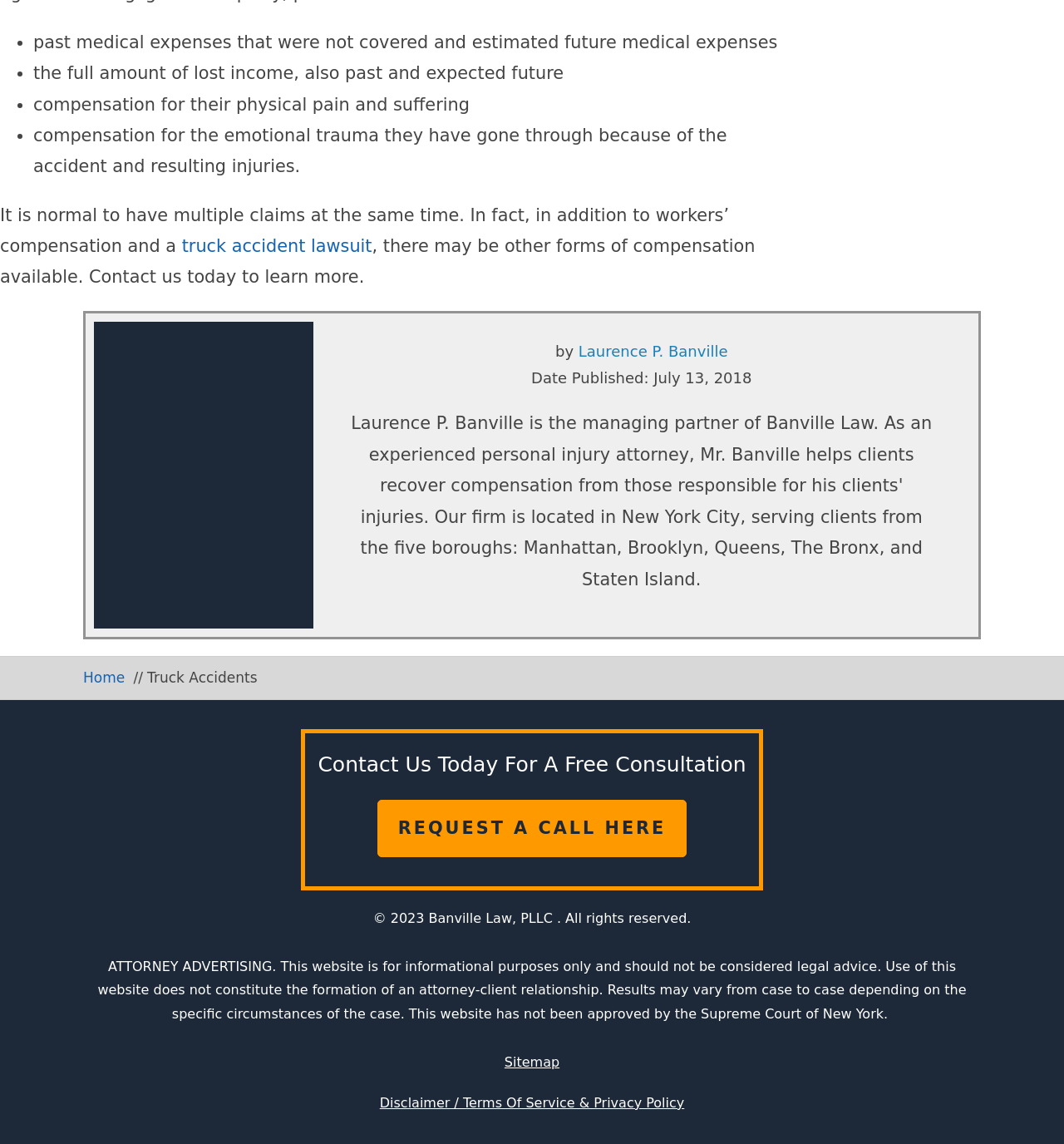What is the name of the law firm?
Please give a detailed and elaborate explanation in response to the question.

The webpage has a copyright notice at the bottom that says '© 2023 Banville Law, PLLC. All rights reserved.' This indicates that the law firm's name is Banville Law, PLLC.